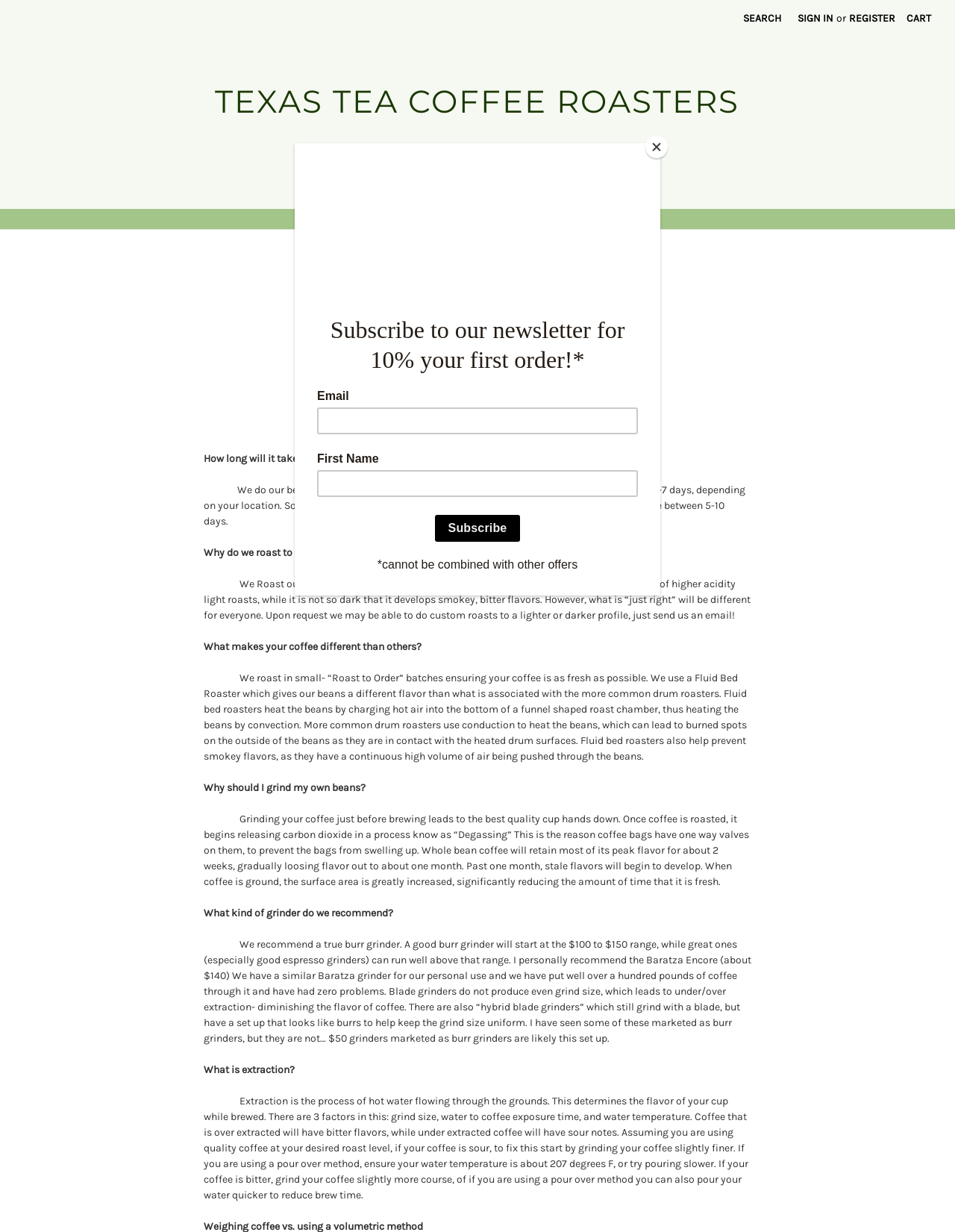Could you specify the bounding box coordinates for the clickable section to complete the following instruction: "Shop all products"?

[0.323, 0.14, 0.398, 0.17]